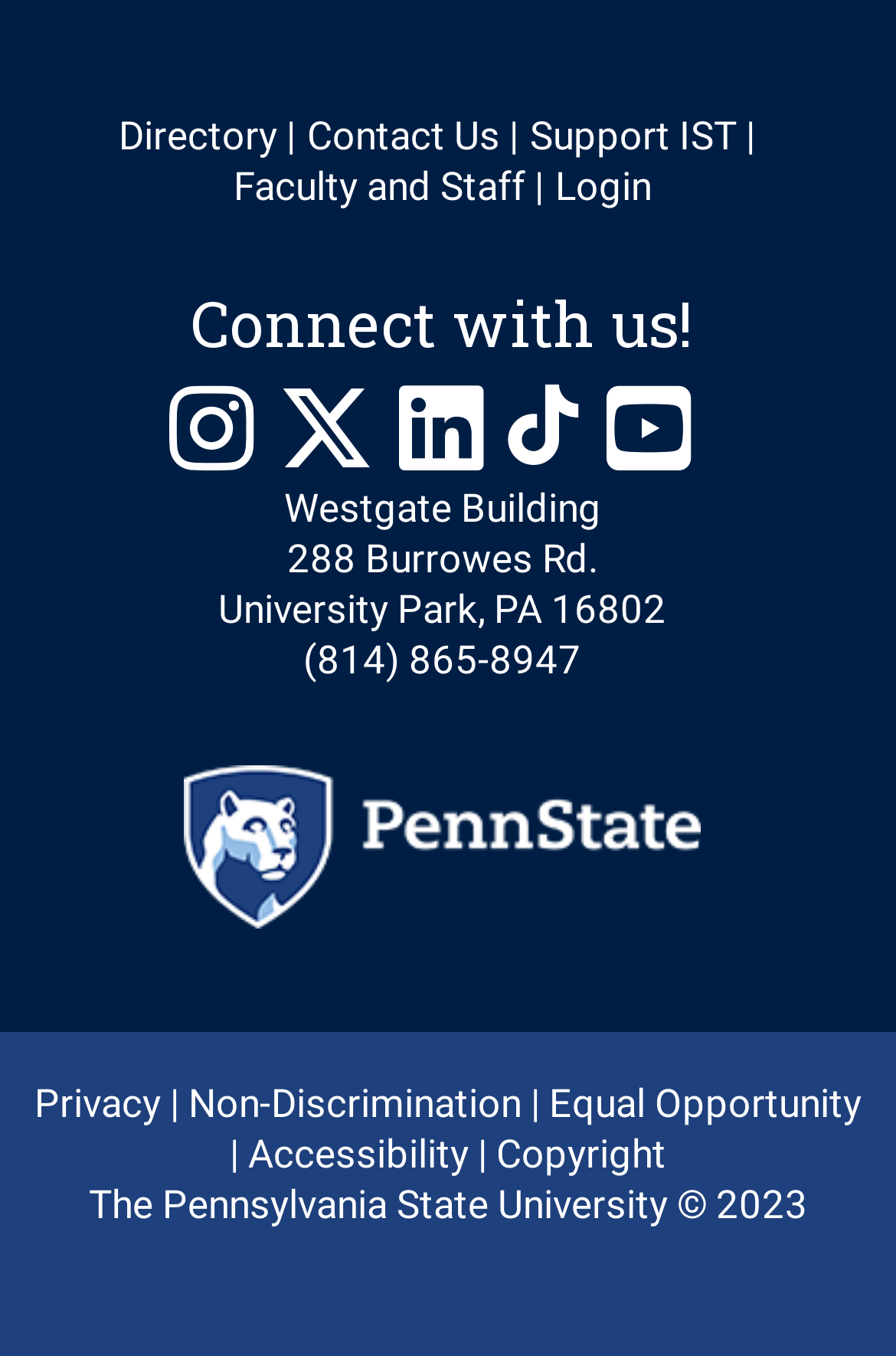Identify the bounding box coordinates for the element that needs to be clicked to fulfill this instruction: "Click on Directory". Provide the coordinates in the format of four float numbers between 0 and 1: [left, top, right, bottom].

[0.132, 0.083, 0.309, 0.117]